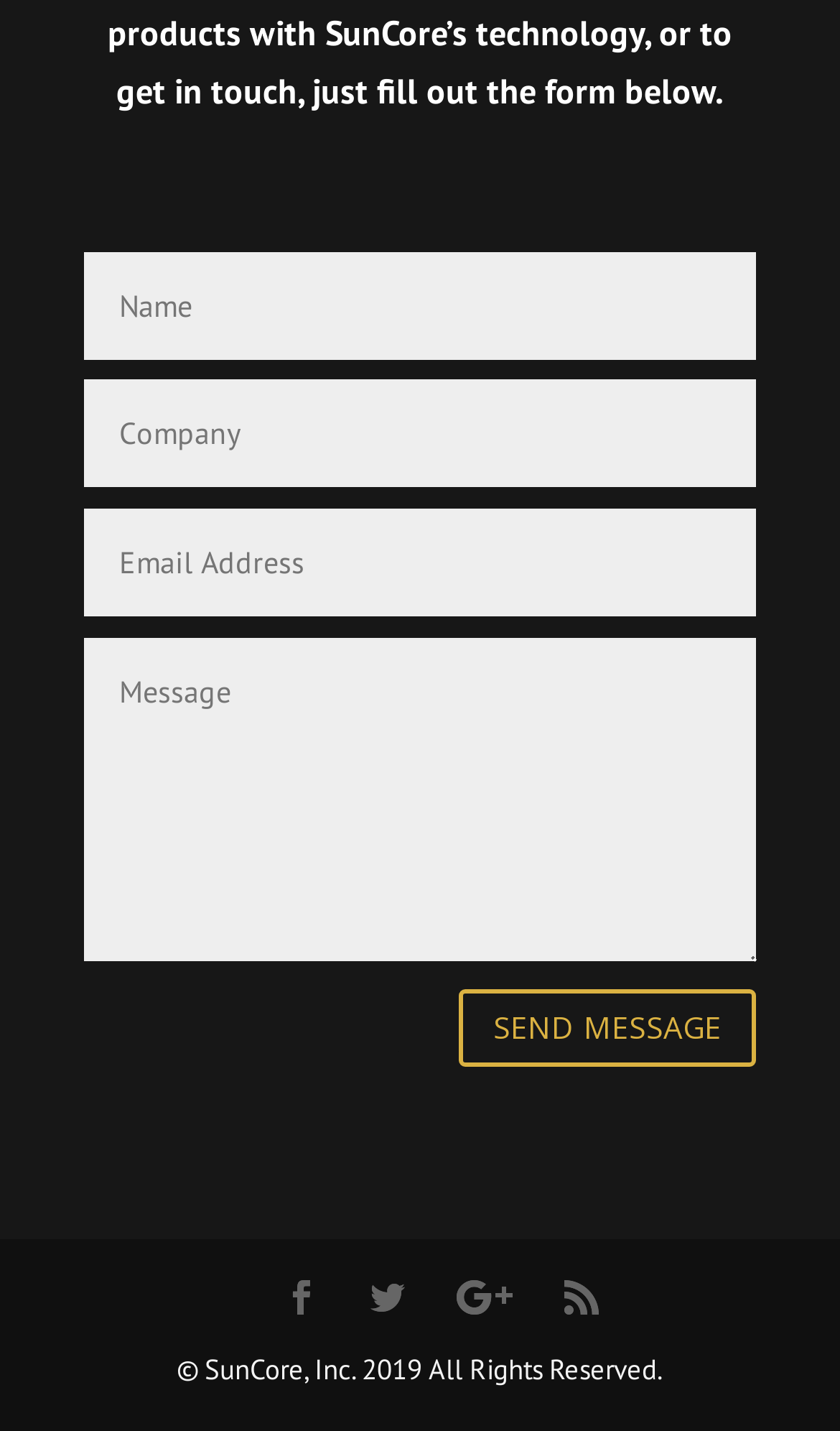What are the icons at the bottom?
Please provide a single word or phrase answer based on the image.

Social media links